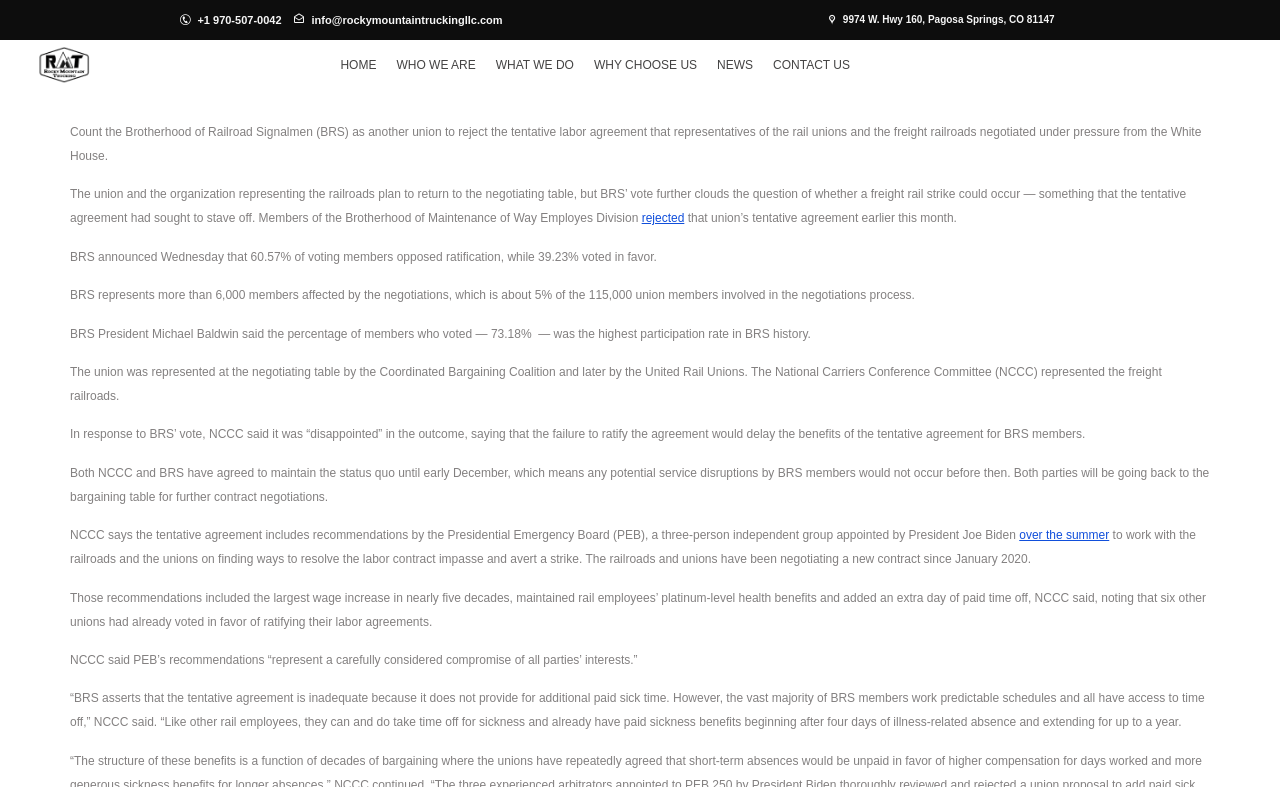Can you determine the bounding box coordinates of the area that needs to be clicked to fulfill the following instruction: "Visit the homepage"?

[0.262, 0.062, 0.298, 0.103]